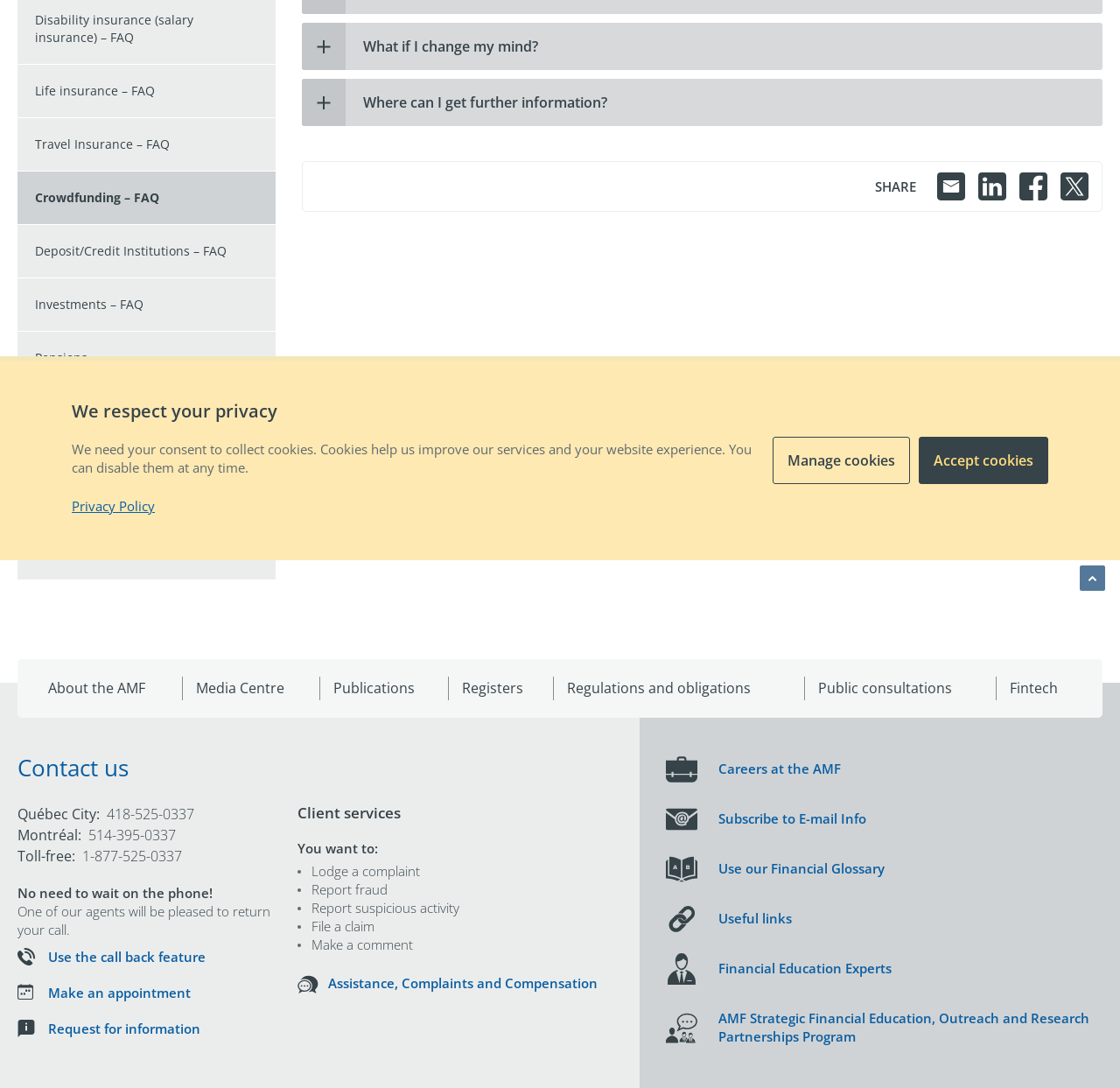Using the format (top-left x, top-left y, bottom-right x, bottom-right y), provide the bounding box coordinates for the described UI element. All values should be floating point numbers between 0 and 1: Blue Book Condition

None